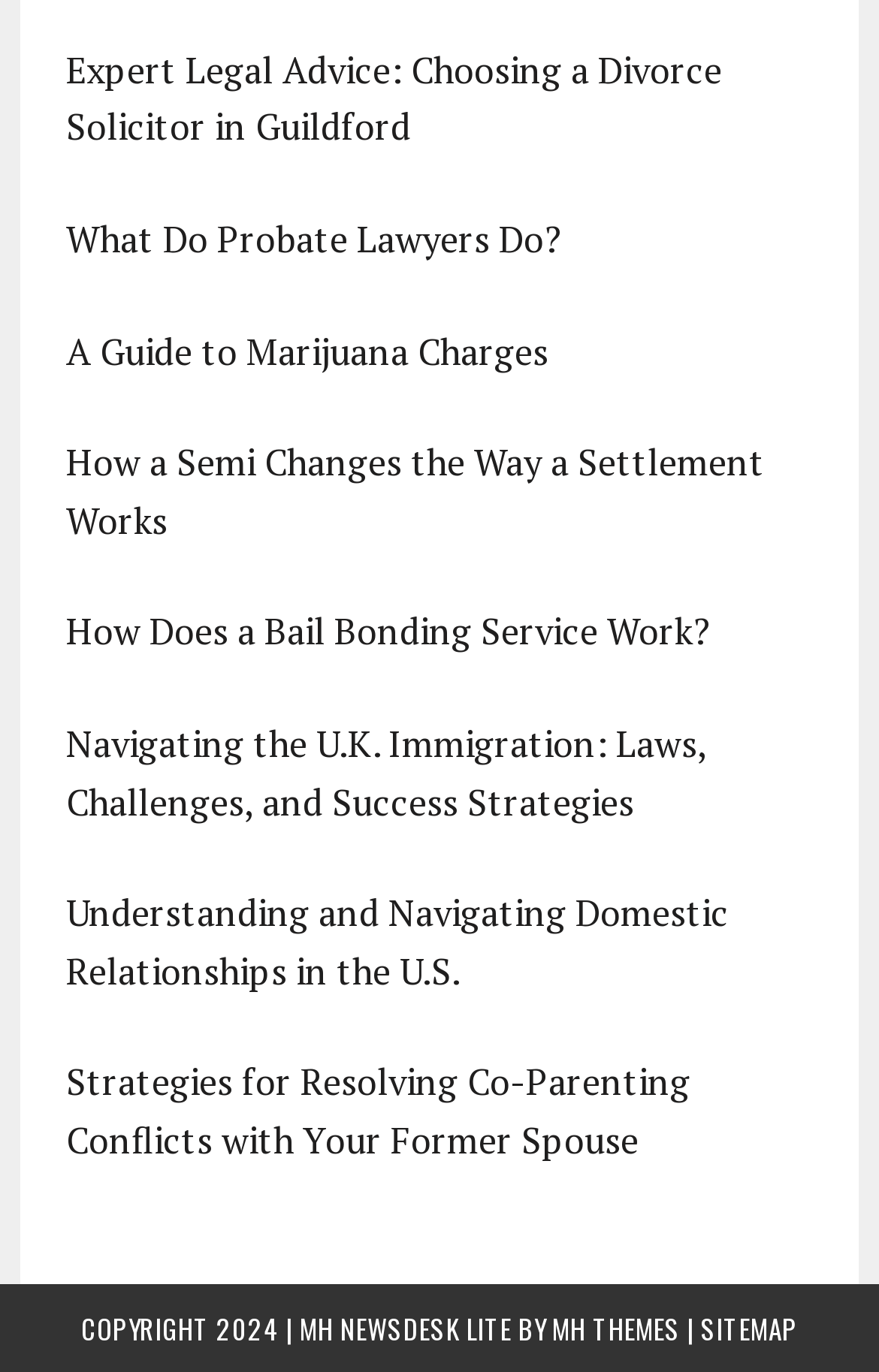What is the topic of the first link?
Analyze the image and deliver a detailed answer to the question.

The first link on the webpage has the text 'Expert Legal Advice: Choosing a Divorce Solicitor in Guildford', which suggests that the topic of the link is related to divorce solicitors in Guildford.